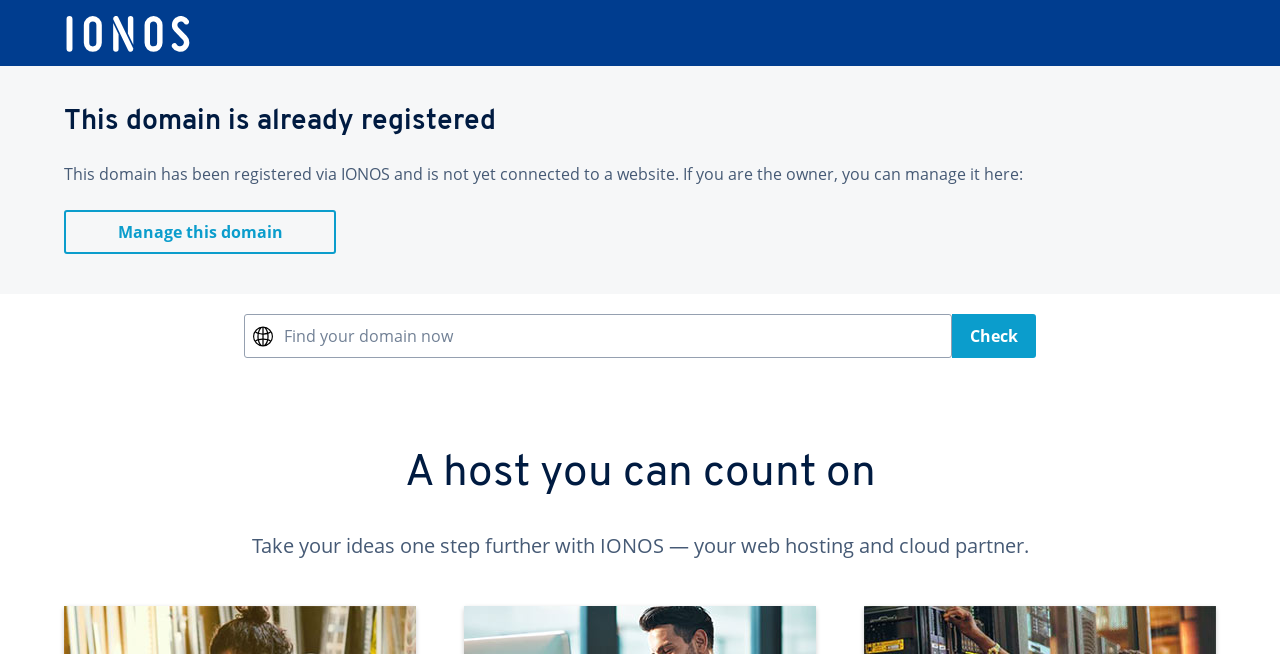Give a detailed account of the webpage, highlighting key information.

The webpage appears to be a domain registration page. At the top left, there is a link to "IONOS" accompanied by an image of the IONOS logo. Below this, a prominent heading reads "This domain is already registered". 

Following this heading, a paragraph of text explains that the domain has been registered via IONOS and is not yet connected to a website, with an option to manage it provided through a link labeled "Manage this domain". 

On the right side of the page, there is a search box with a placeholder text "Find your domain now" and a "Check" button next to it. 

Further down the page, there is a heading that says "A host you can count on", followed by a paragraph of text that describes IONOS as a web hosting and cloud partner, encouraging users to take their ideas further with the service.